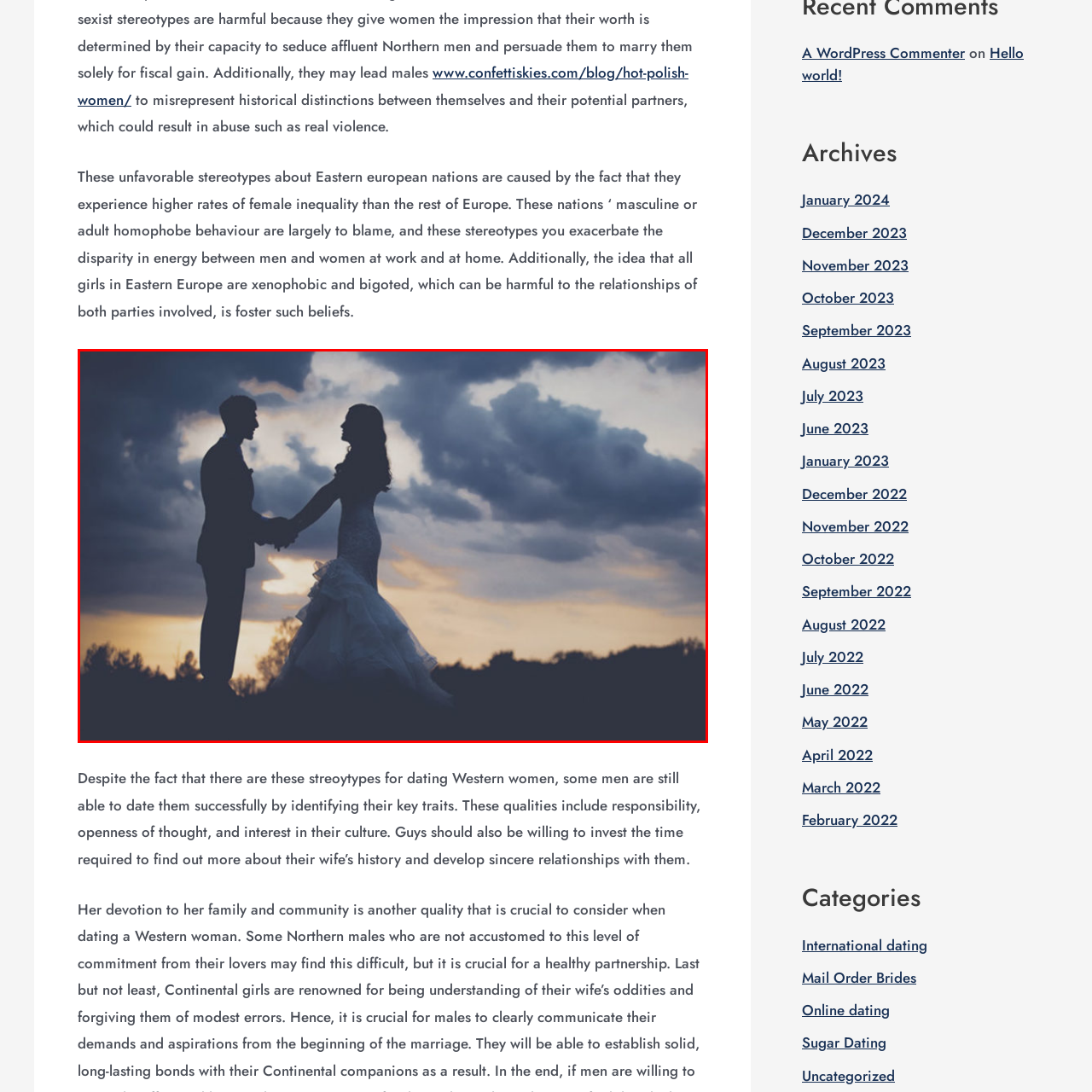Provide an elaborate description of the visual elements present in the image enclosed by the red boundary.

In this enchanting silhouette, a couple holds hands against the backdrop of a stunning sunset, embodying the essence of love and romance. The groom, dressed in a classic suit, stands beside the bride, who is elegantly adorned in a flowing wedding gown featuring delicate ruffles. The dramatic sky is accentuated by dark, swirling clouds that contrast beautifully with the warm, soft hues of the setting sun, creating a mood filled with tenderness and hope. This image captures a timeless moment of commitment and connection, symbolizing a journey of shared dreams and aspirations.